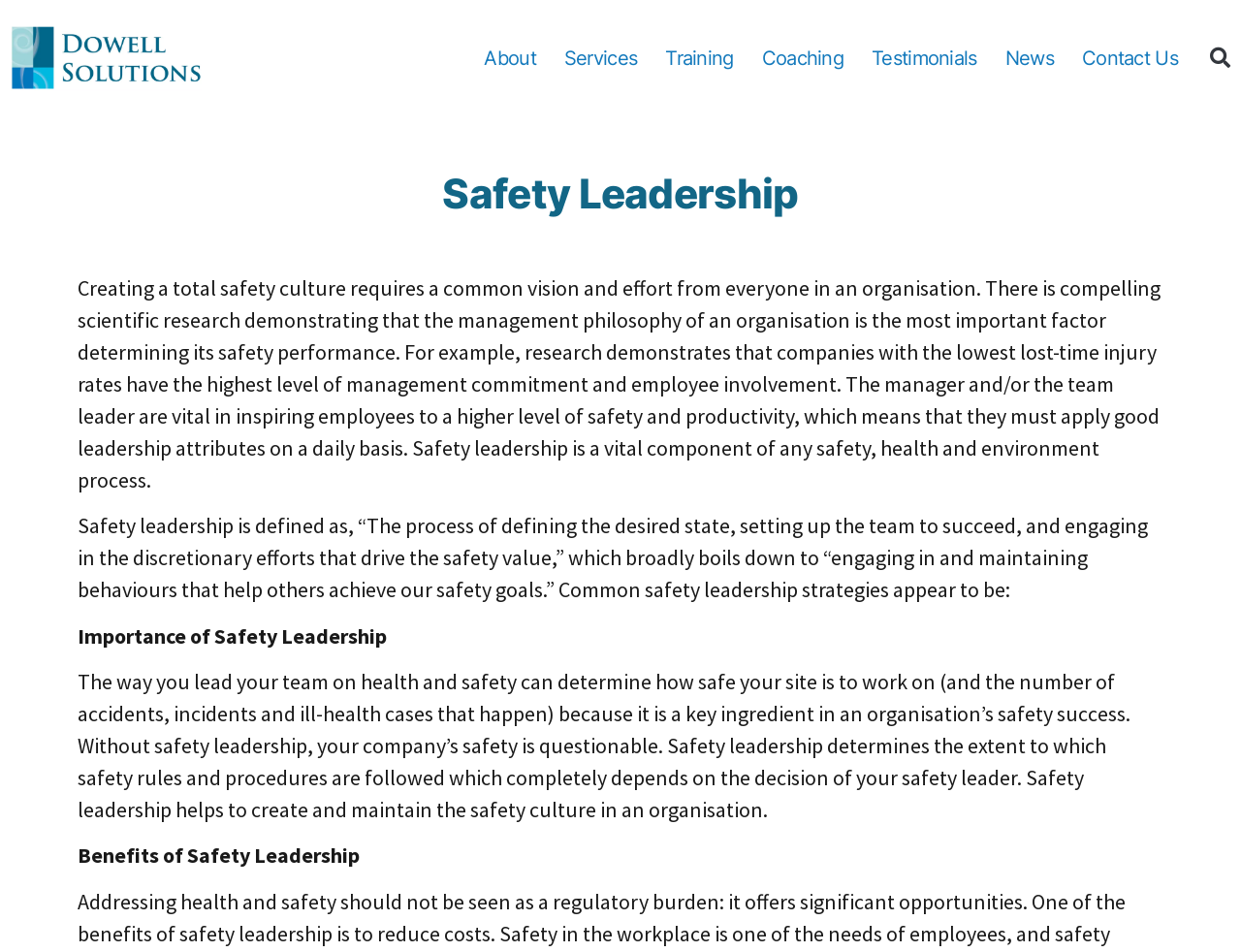Construct a comprehensive caption that outlines the webpage's structure and content.

The webpage is about safety leadership, specifically discussing its importance and benefits in creating a total safety culture within an organization. At the top left of the page, there is a logo and a link to the company's homepage, Dowell Solutions, which provides WHS, risk management, and human resources consulting services. 

Below the logo, there is a navigation menu with links to various sections, including About, Services, Training, Coaching, Testimonials, News, and Contact Us, which are evenly spaced and aligned horizontally across the page. 

On the right side of the page, near the top, there is a search bar. 

The main content of the page is divided into sections, each with a clear heading. The first section, "Safety Leadership", introduces the concept of creating a total safety culture and the importance of management philosophy in determining an organization's safety performance. 

The following sections discuss the definition of safety leadership, its importance, and its benefits. The text is presented in a clear and concise manner, with headings and paragraphs that are easy to follow. There are no images on the page apart from the company logo.